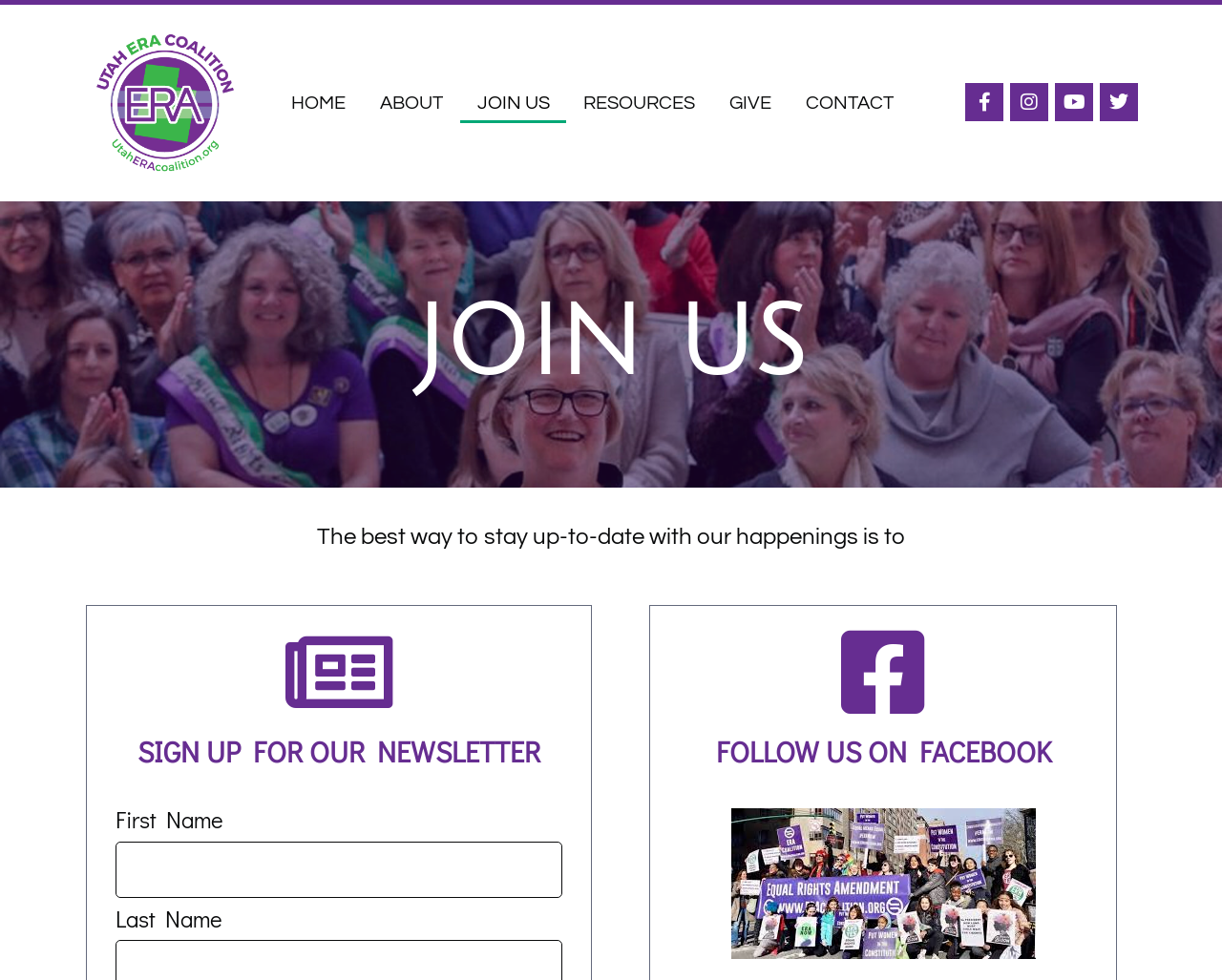Please locate the UI element described by "Follow us on Facebook" and provide its bounding box coordinates.

[0.586, 0.748, 0.86, 0.786]